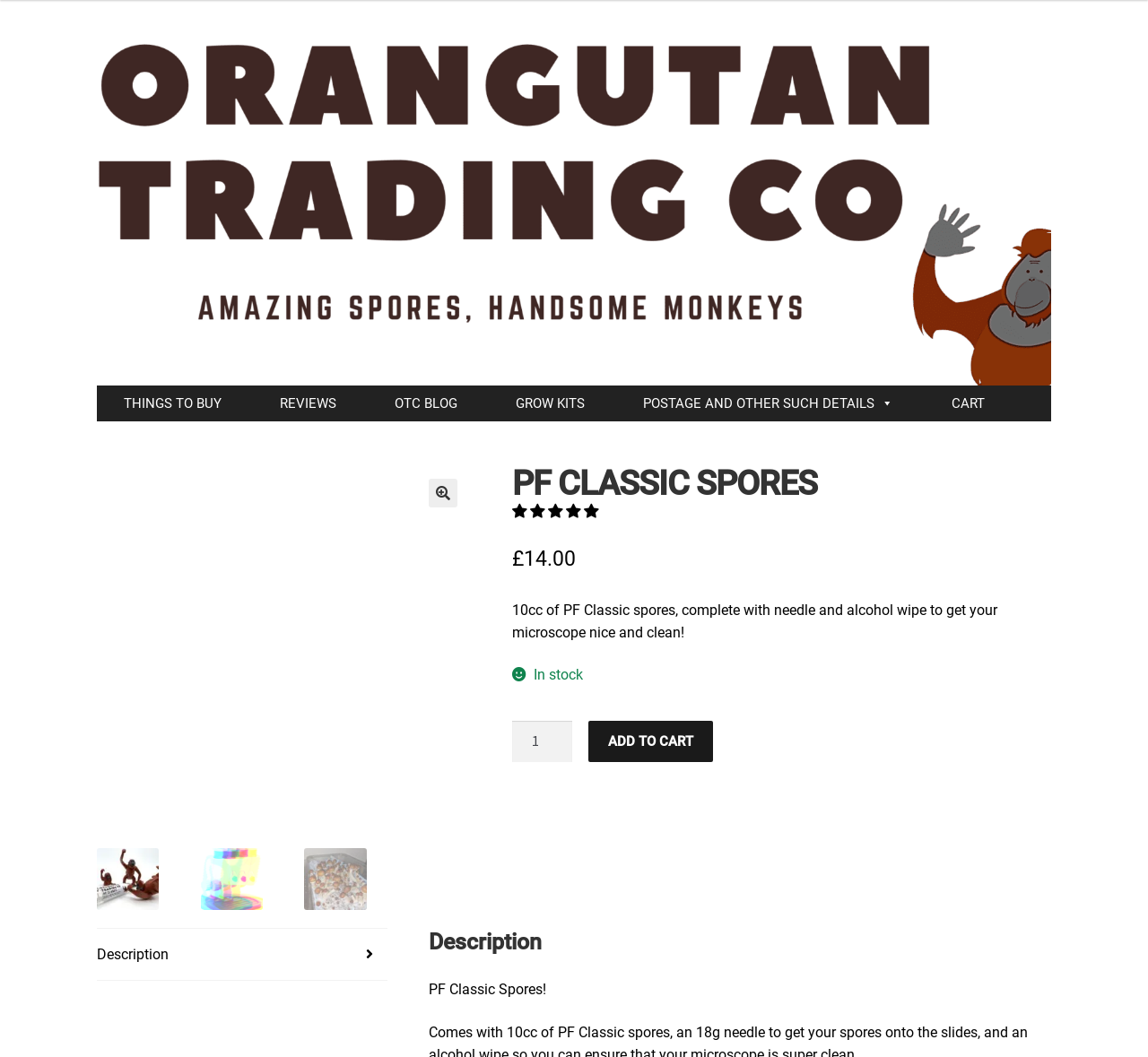Please find the bounding box coordinates of the element that must be clicked to perform the given instruction: "View the description of PF Classic Spores". The coordinates should be four float numbers from 0 to 1, i.e., [left, top, right, bottom].

[0.084, 0.879, 0.337, 0.928]